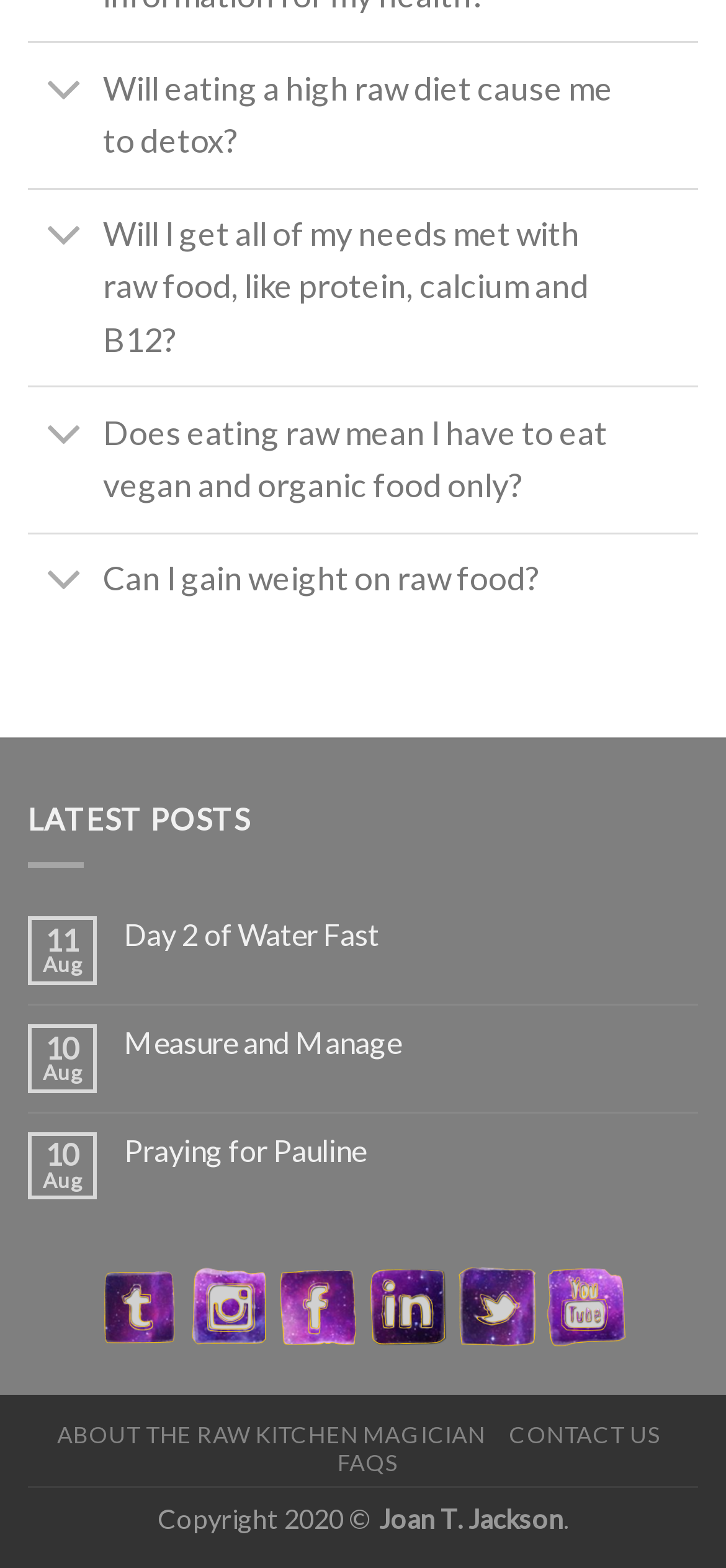Determine the bounding box coordinates of the UI element described below. Use the format (top-left x, top-left y, bottom-right x, bottom-right y) with floating point numbers between 0 and 1: About the Raw Kitchen Magician

[0.078, 0.906, 0.669, 0.924]